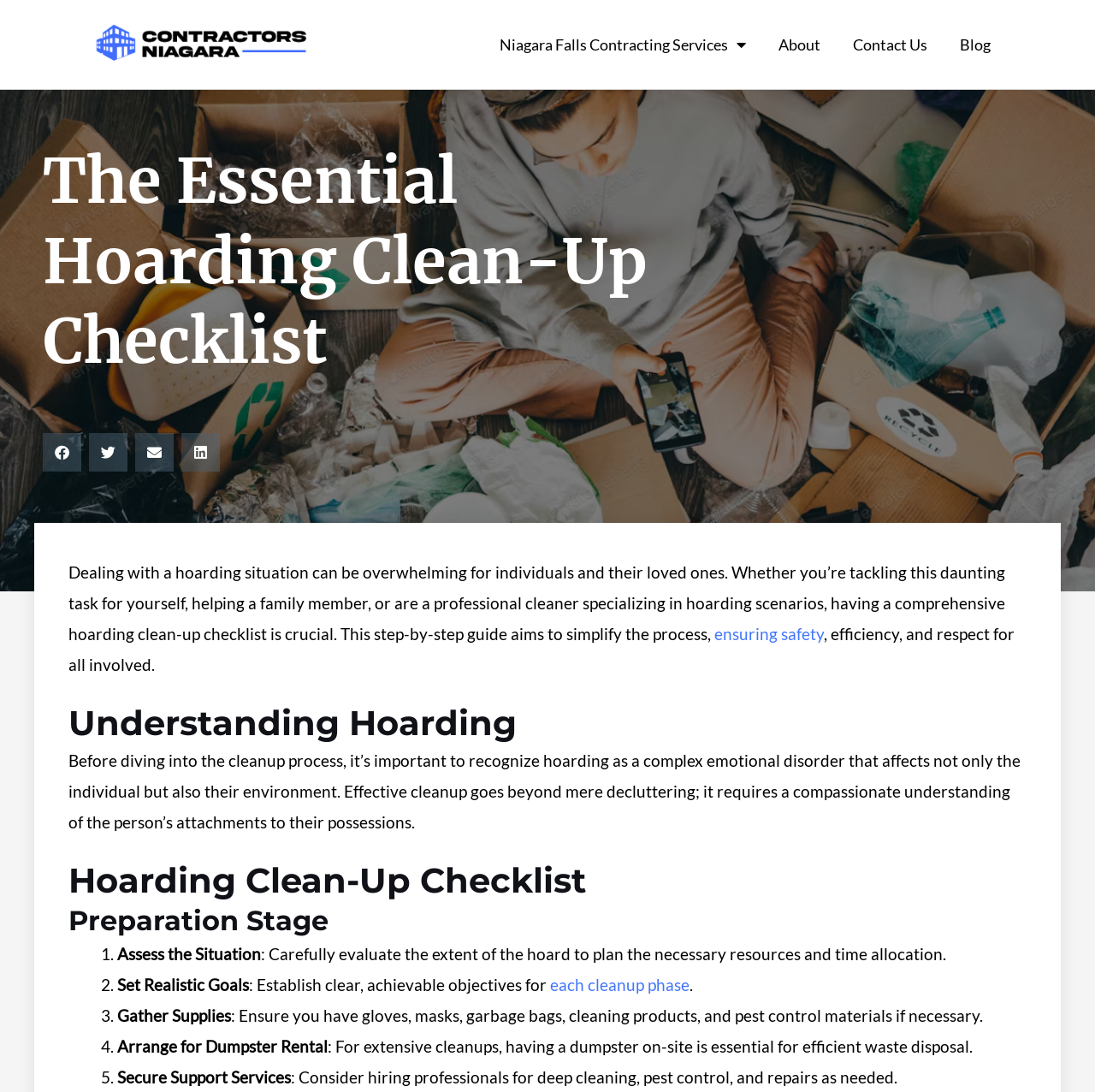Use a single word or phrase to answer the question: Why is it important to understand hoarding?

It's a complex emotional disorder